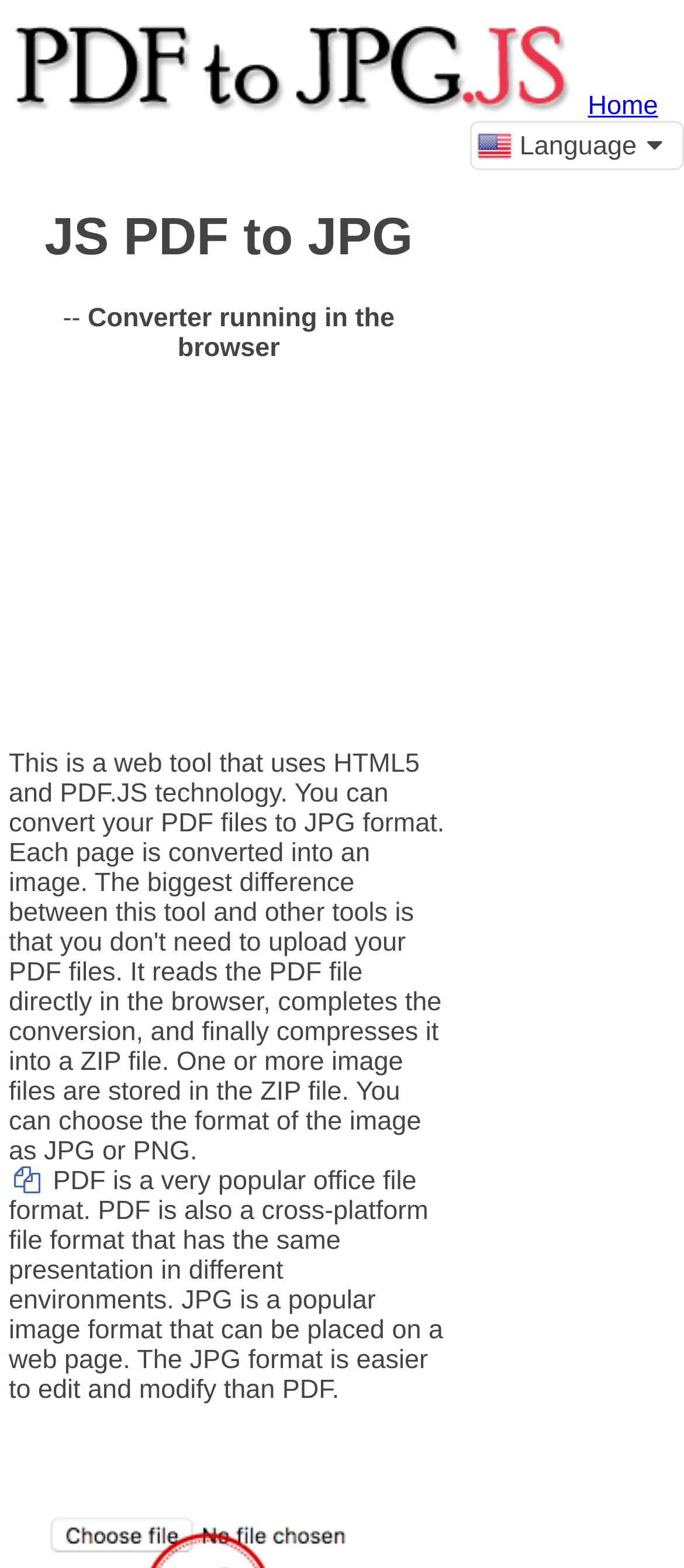Answer the question in one word or a short phrase:
What is the relationship between PDF and JPG?

PDF can be converted to JPG